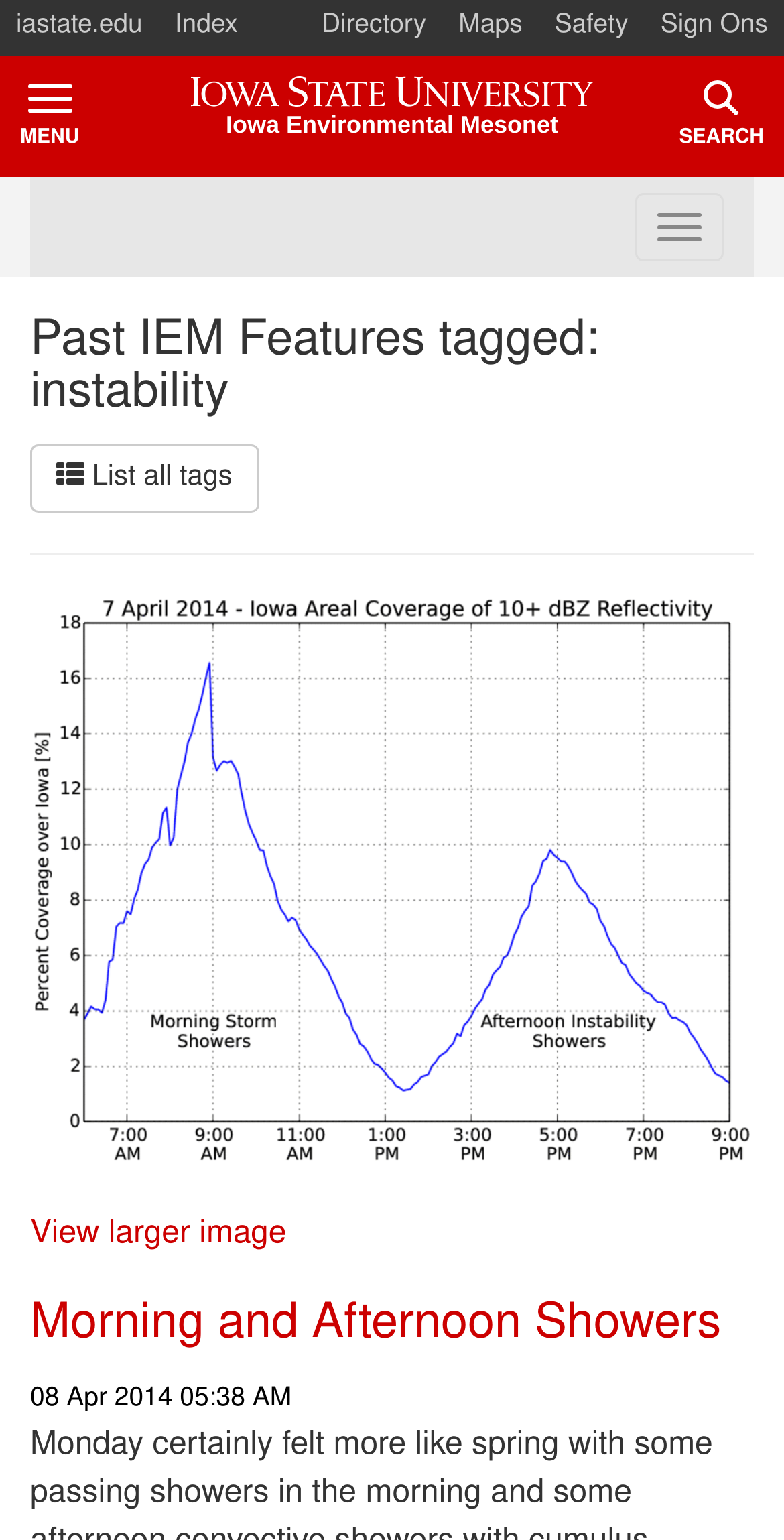Refer to the screenshot and give an in-depth answer to this question: How many links are in the top navigation bar?

I counted the links in the top navigation bar, which are 'iastate.edu', 'Index', 'Directory', 'Maps', and 'Safety', and found that there are 5 links in total.